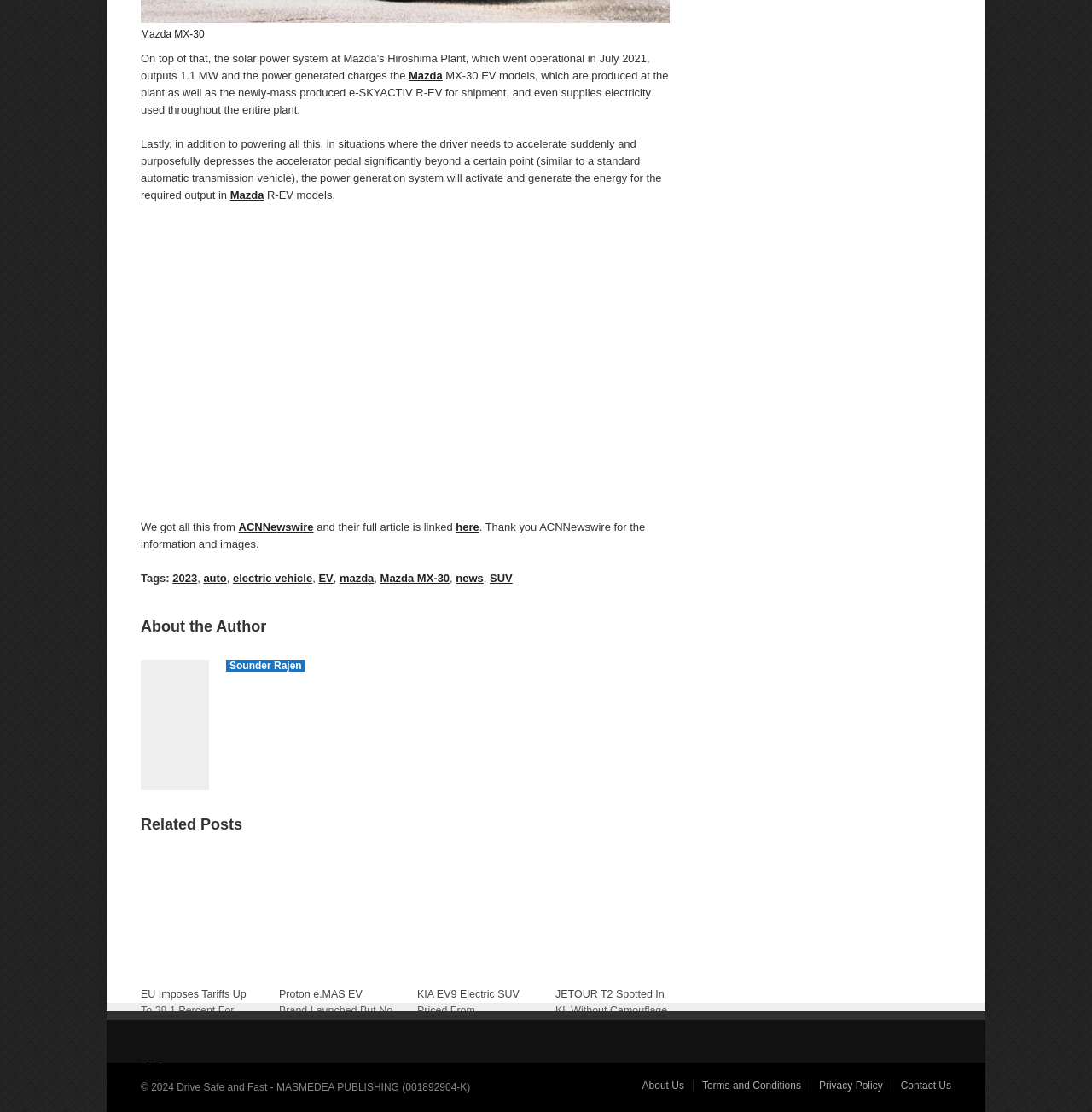Show the bounding box coordinates of the element that should be clicked to complete the task: "Learn more about the author".

[0.207, 0.593, 0.279, 0.604]